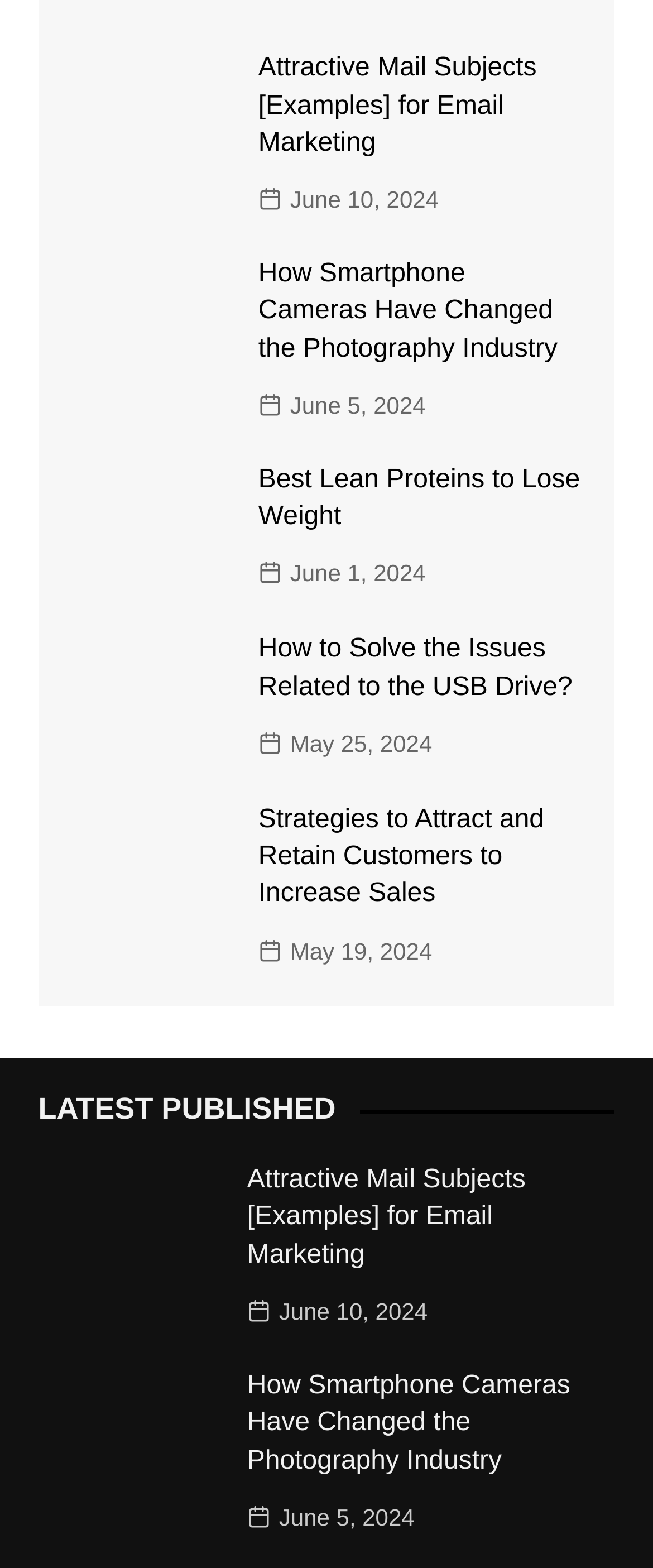Please pinpoint the bounding box coordinates for the region I should click to adhere to this instruction: "View Attractive Mail Subjects article".

[0.396, 0.032, 0.89, 0.104]